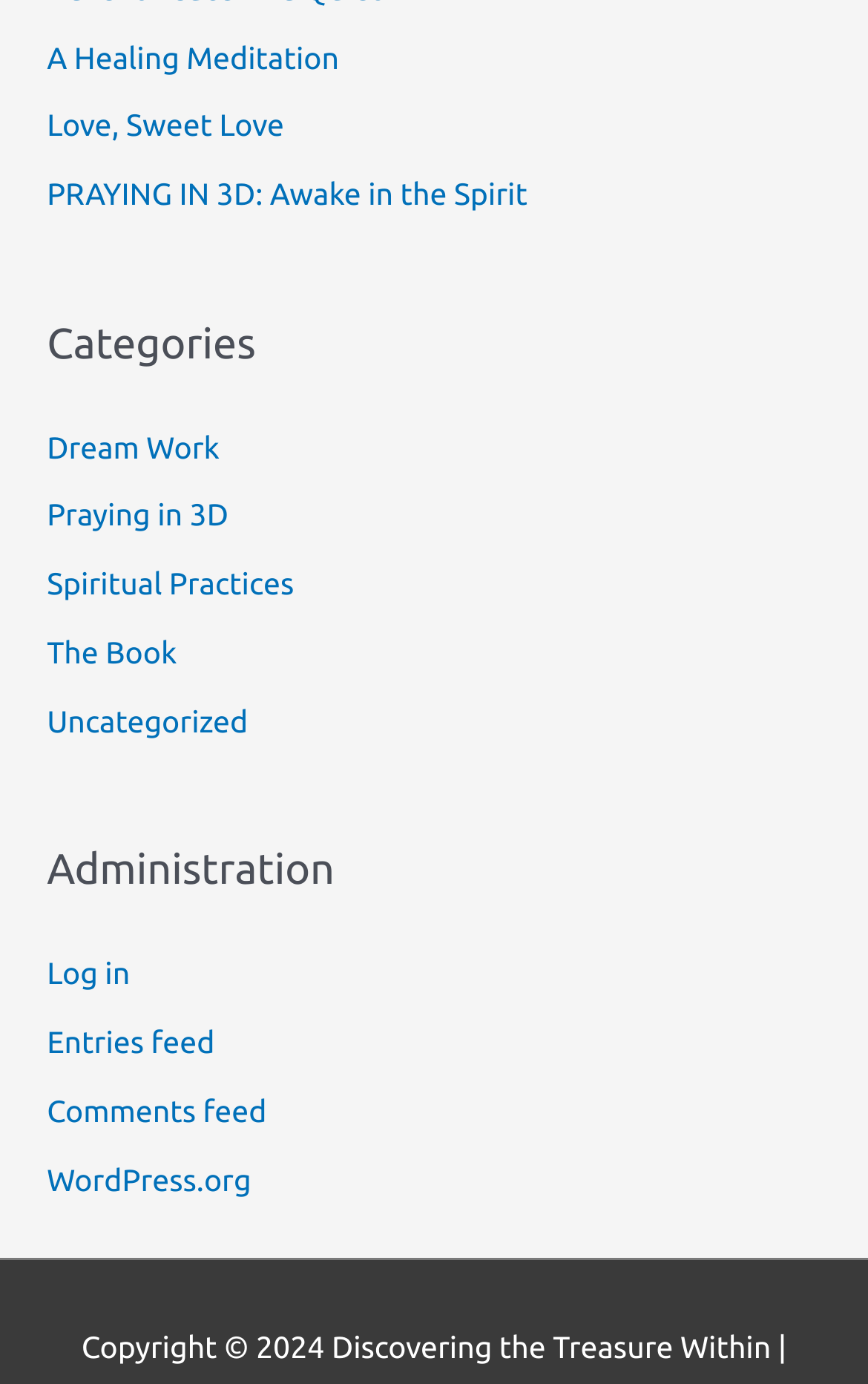Please find and report the bounding box coordinates of the element to click in order to perform the following action: "Read full book online". The coordinates should be expressed as four float numbers between 0 and 1, in the format [left, top, right, bottom].

None